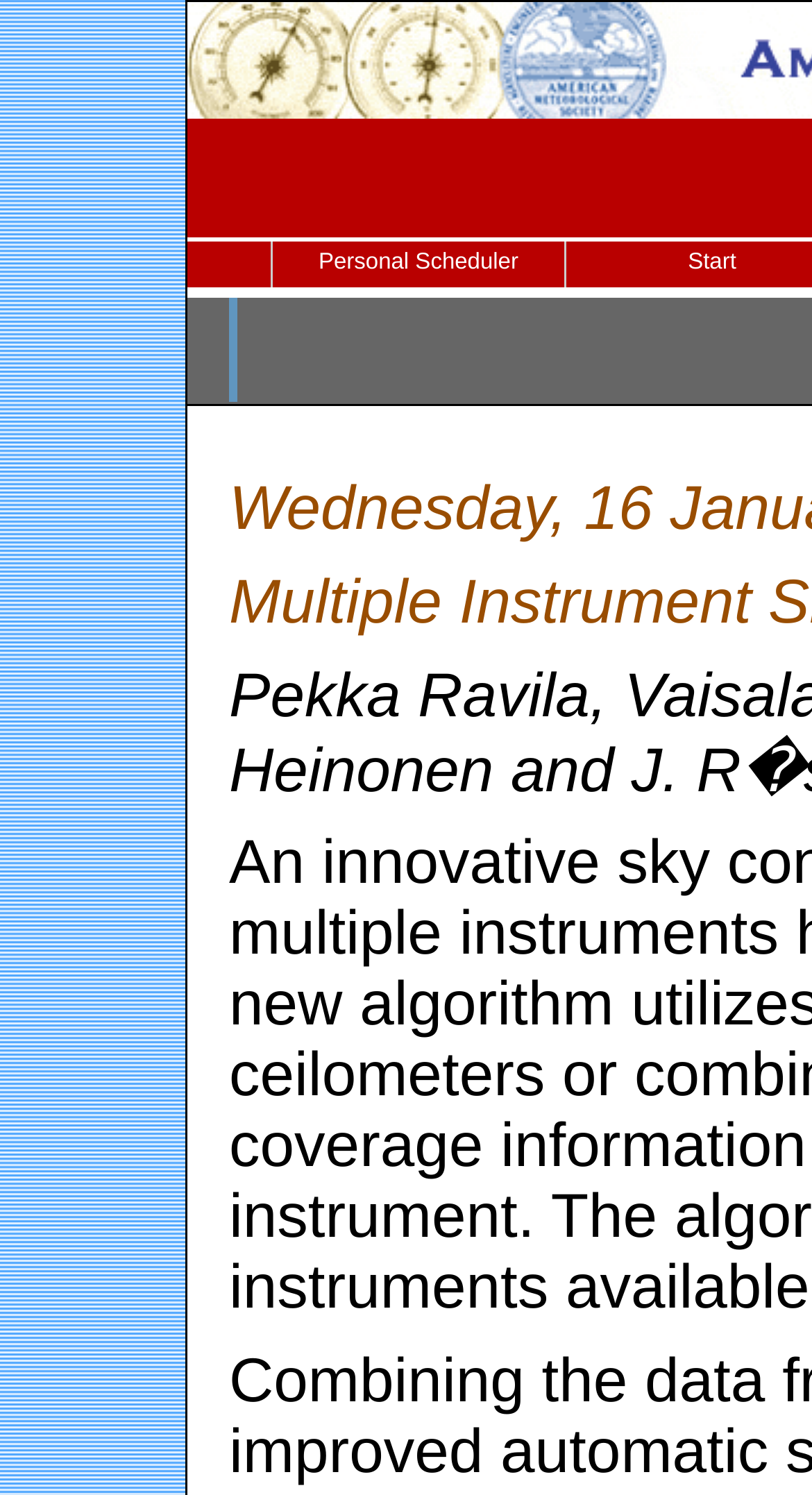Locate the UI element described as follows: "Personal Scheduler". Return the bounding box coordinates as four float numbers between 0 and 1 in the order [left, top, right, bottom].

[0.336, 0.12, 0.695, 0.15]